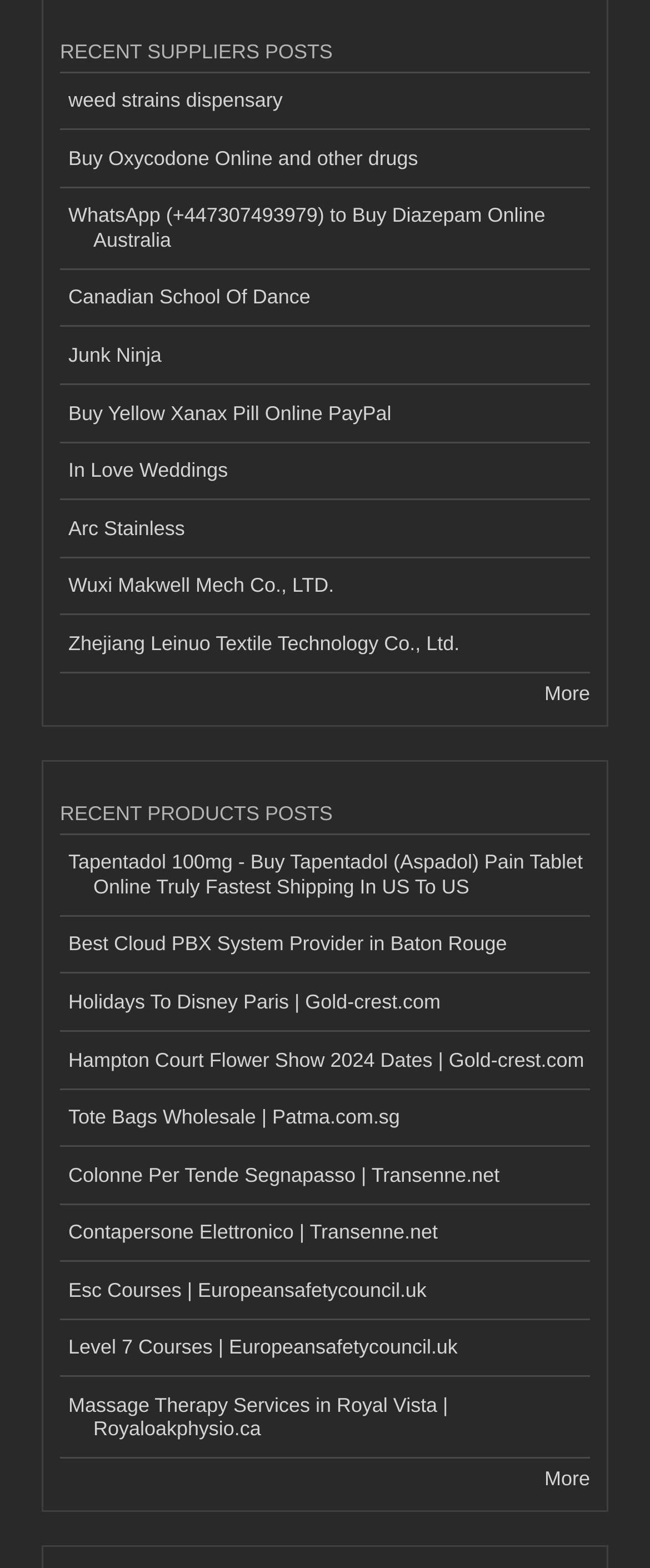Locate the UI element described as follows: "Go to Top". Return the bounding box coordinates as four float numbers between 0 and 1 in the order [left, top, right, bottom].

None